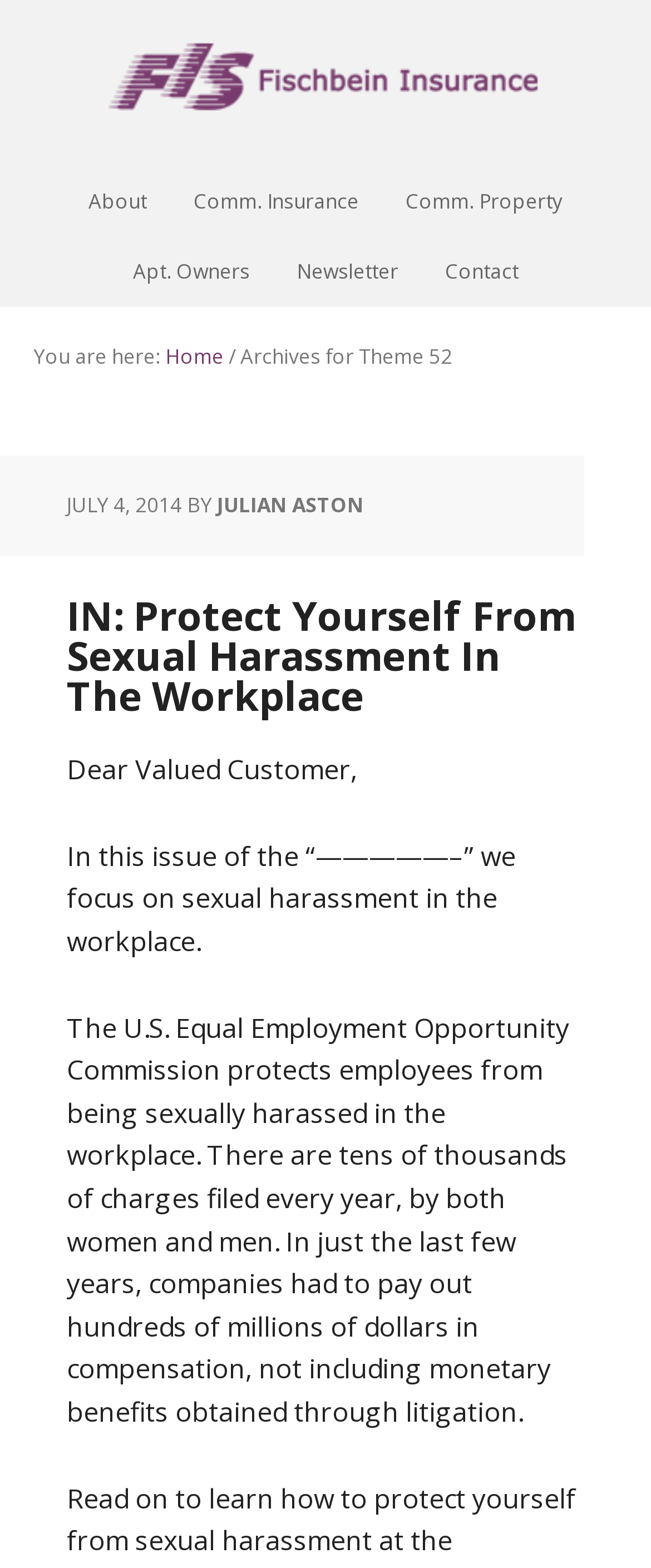What is the date of the article?
Refer to the image and provide a one-word or short phrase answer.

JULY 4, 2014